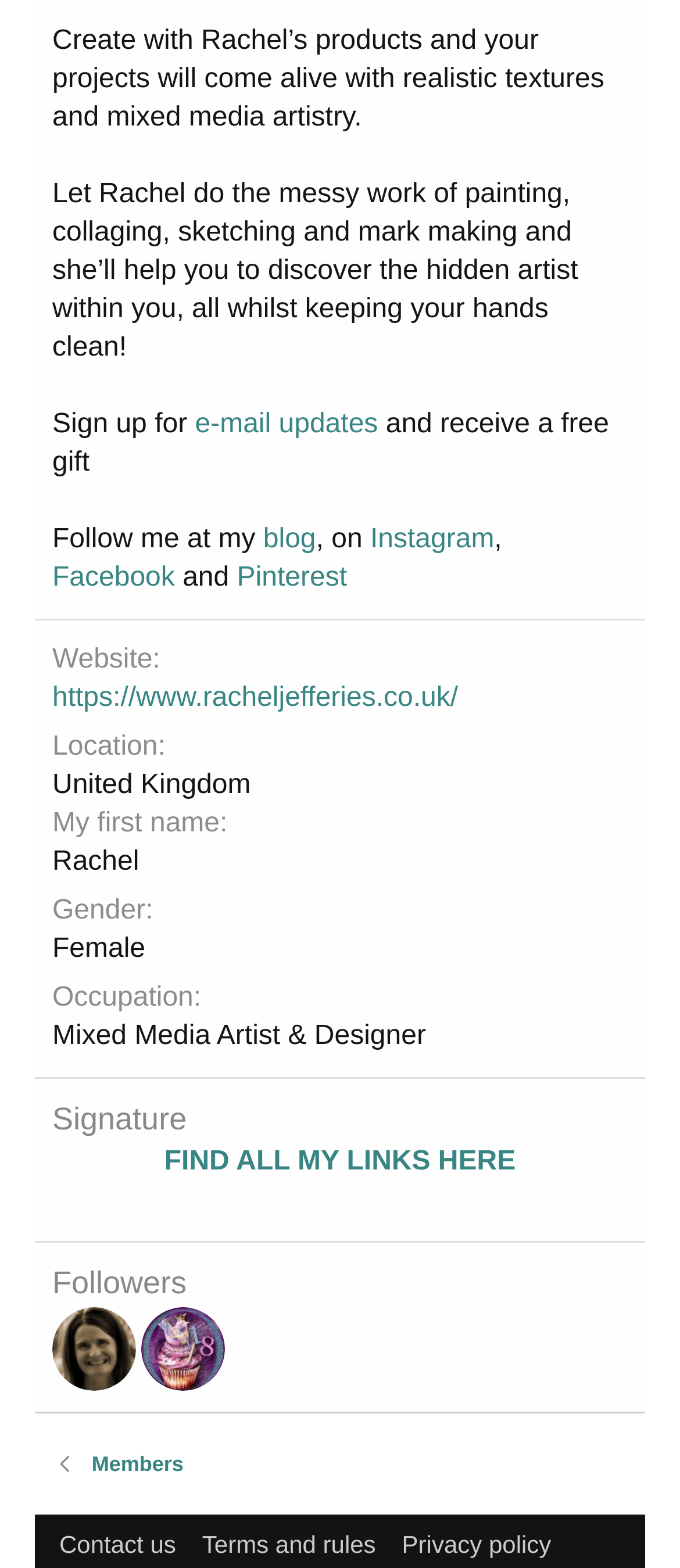Using the provided element description "Terms and rules", determine the bounding box coordinates of the UI element.

[0.287, 0.974, 0.563, 0.996]